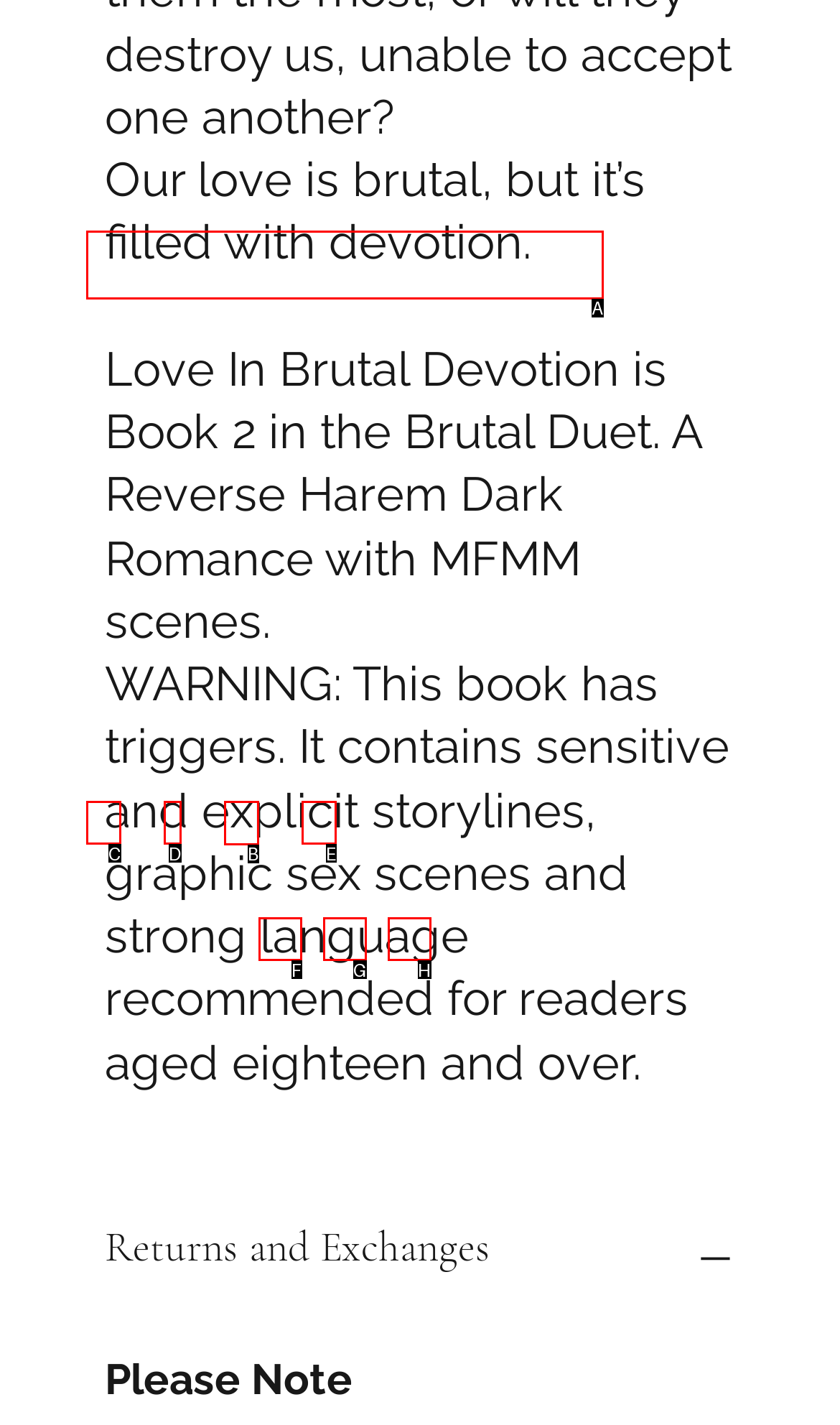Determine the appropriate lettered choice for the task: Share on Twitter. Reply with the correct letter.

B